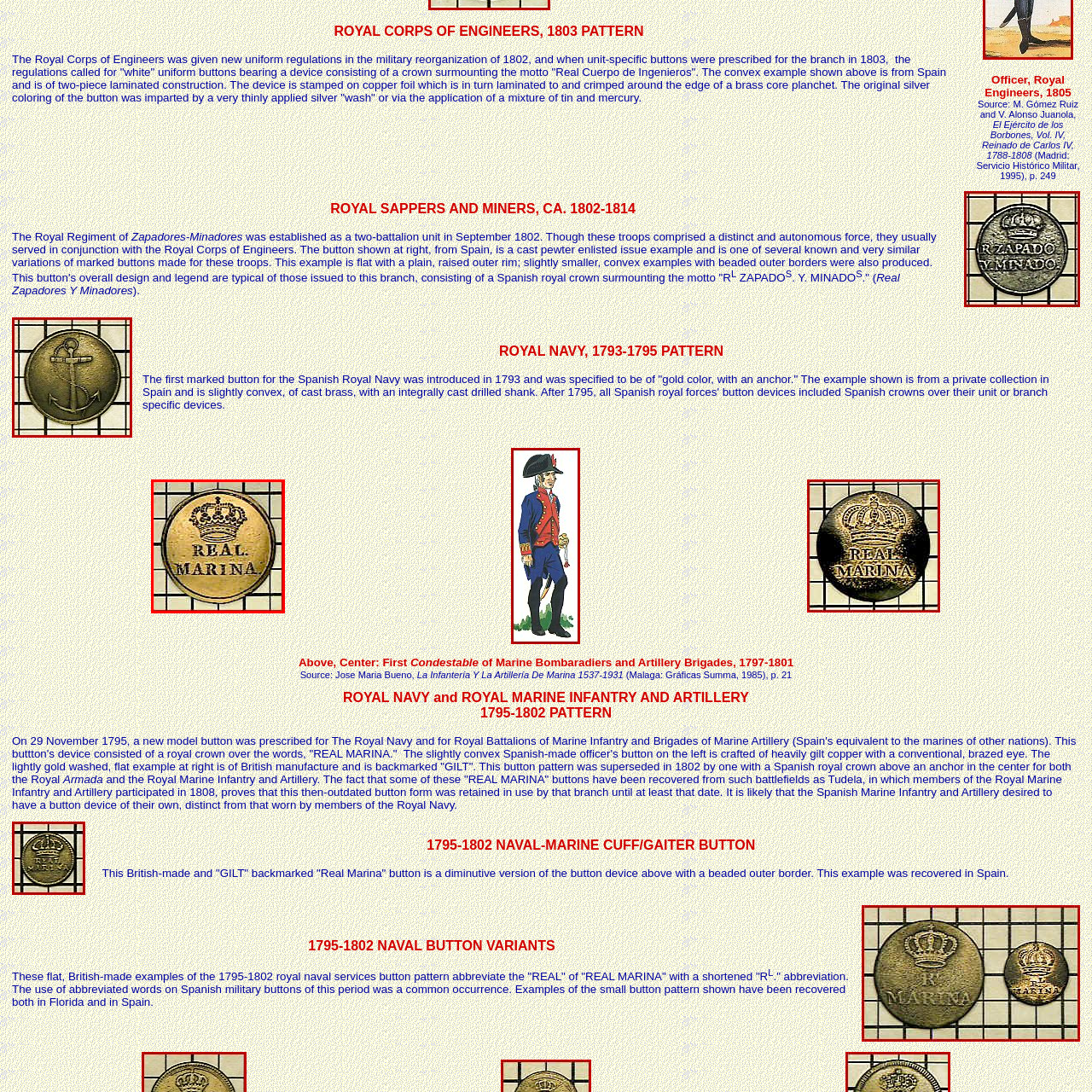Inspect the area marked by the red box and provide a short answer to the question: What is the shape of the button?

Circular